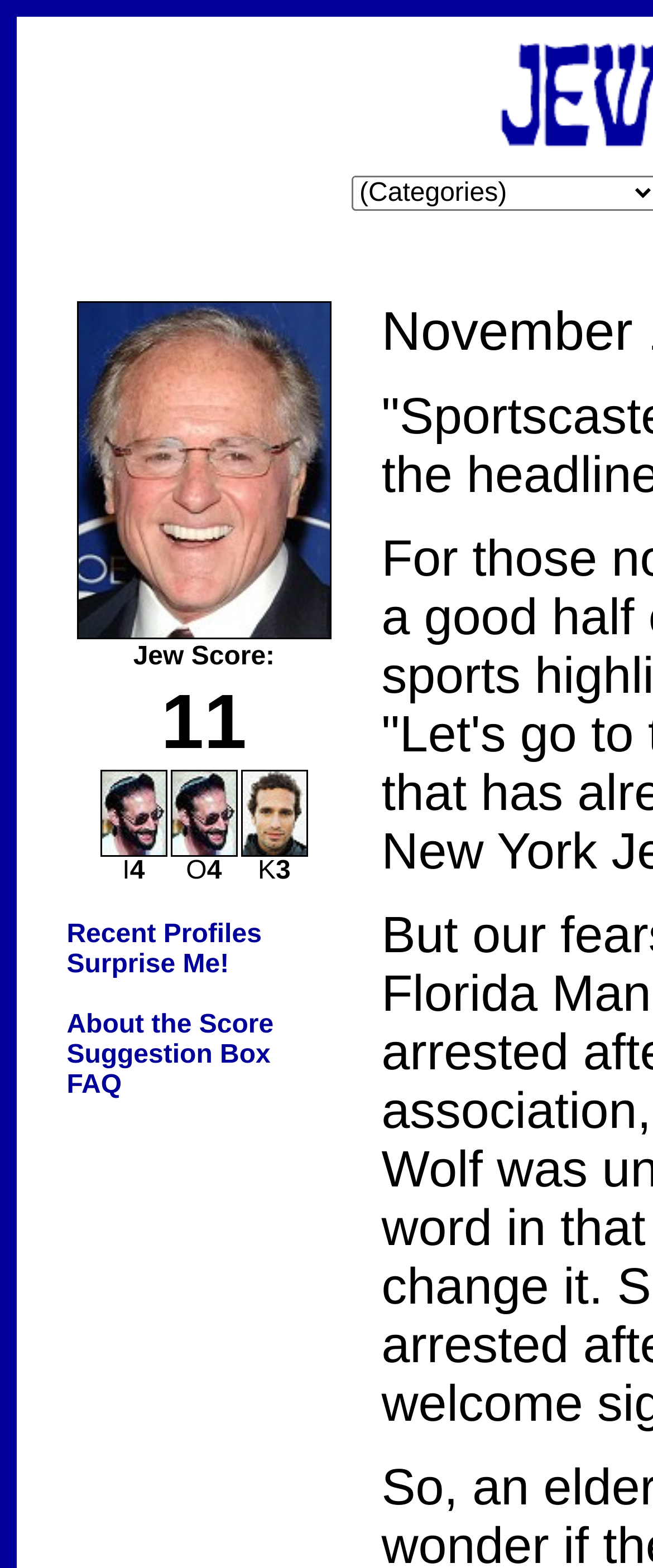Provide the bounding box coordinates for the UI element that is described by this text: "FAQ". The coordinates should be in the form of four float numbers between 0 and 1: [left, top, right, bottom].

[0.102, 0.683, 0.186, 0.701]